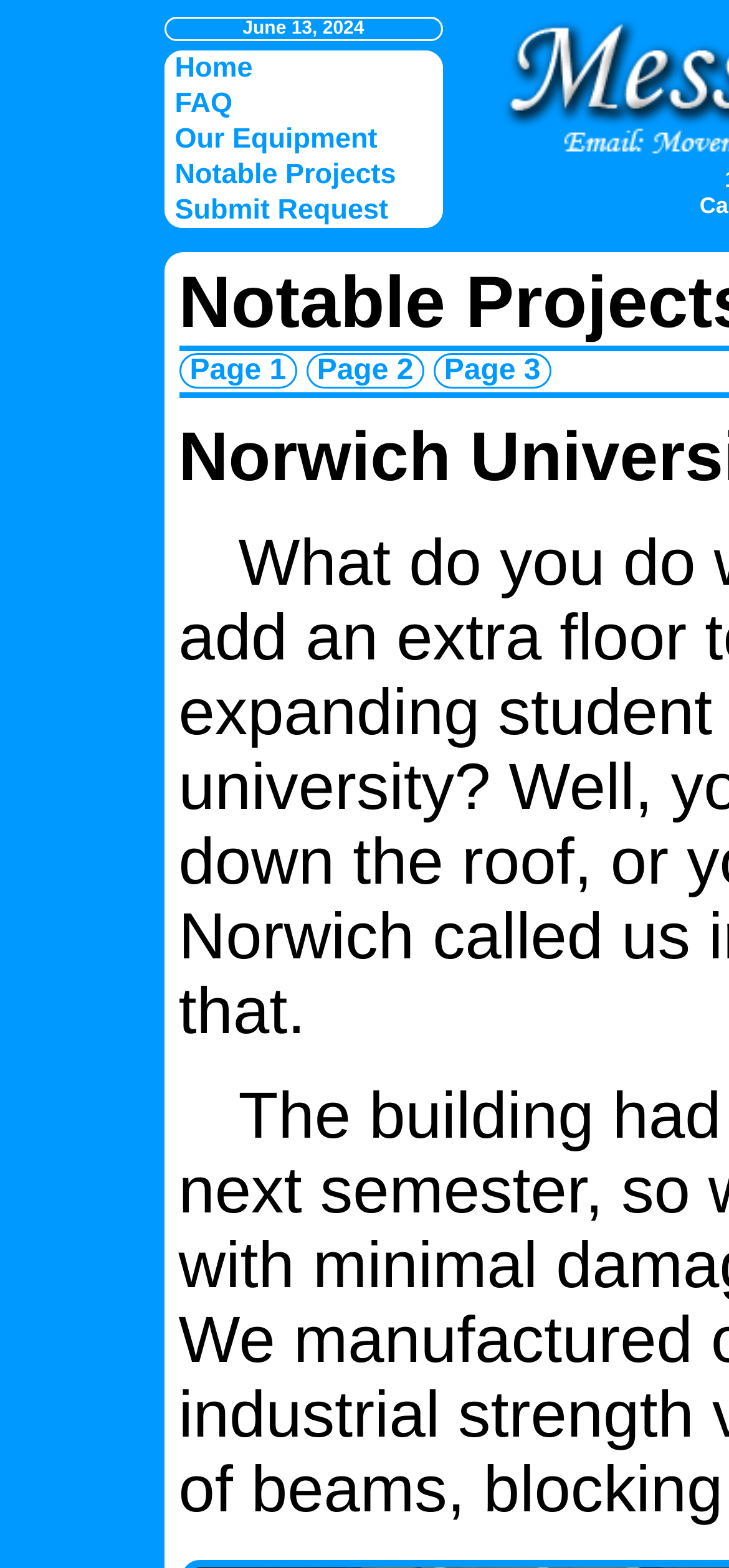Provide your answer in one word or a succinct phrase for the question: 
How many pages are available for navigation?

3